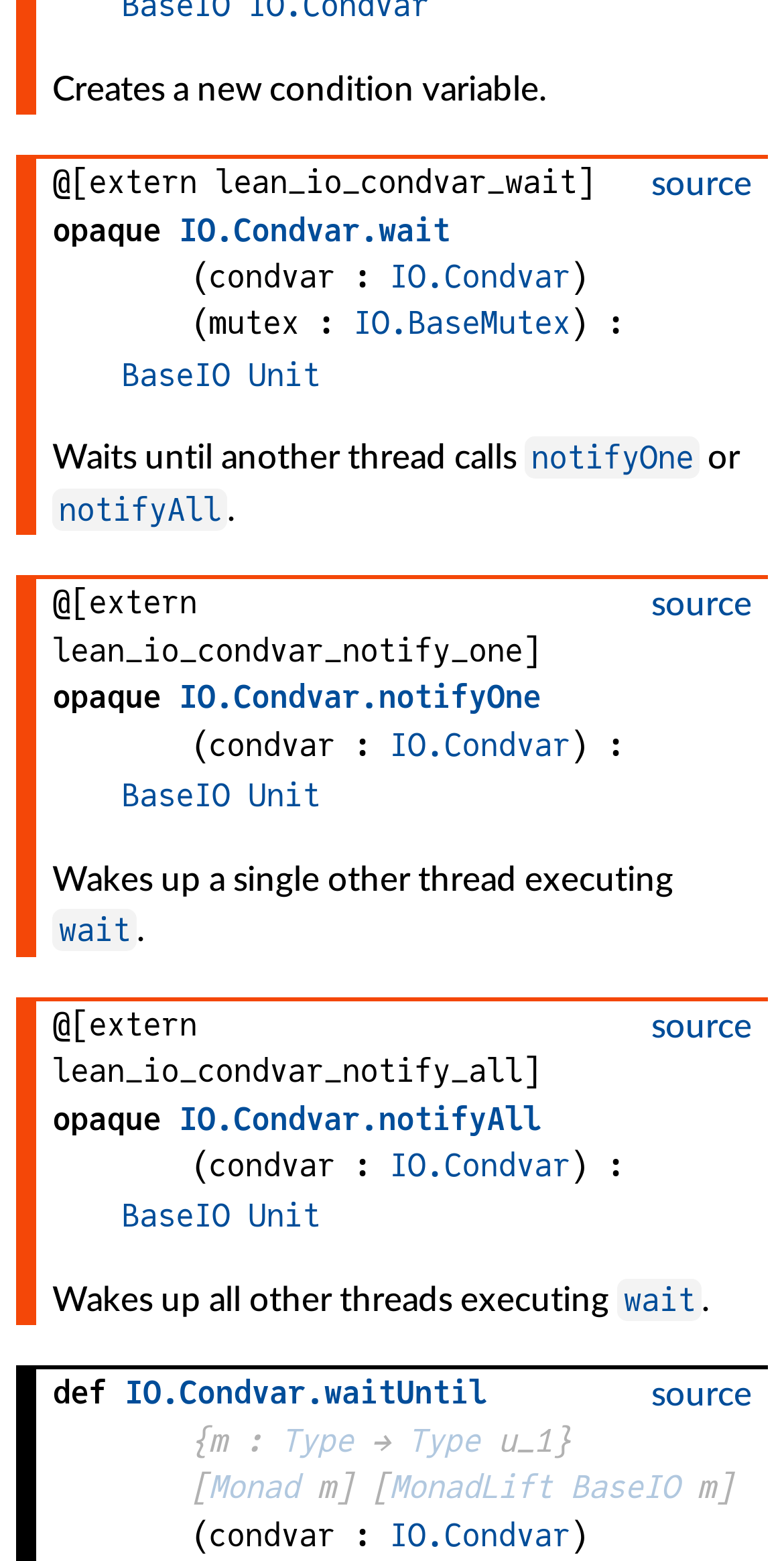Find the bounding box coordinates of the clickable region needed to perform the following instruction: "Click on 'IO.Condvar.wait'". The coordinates should be provided as four float numbers between 0 and 1, i.e., [left, top, right, bottom].

[0.228, 0.135, 0.574, 0.159]